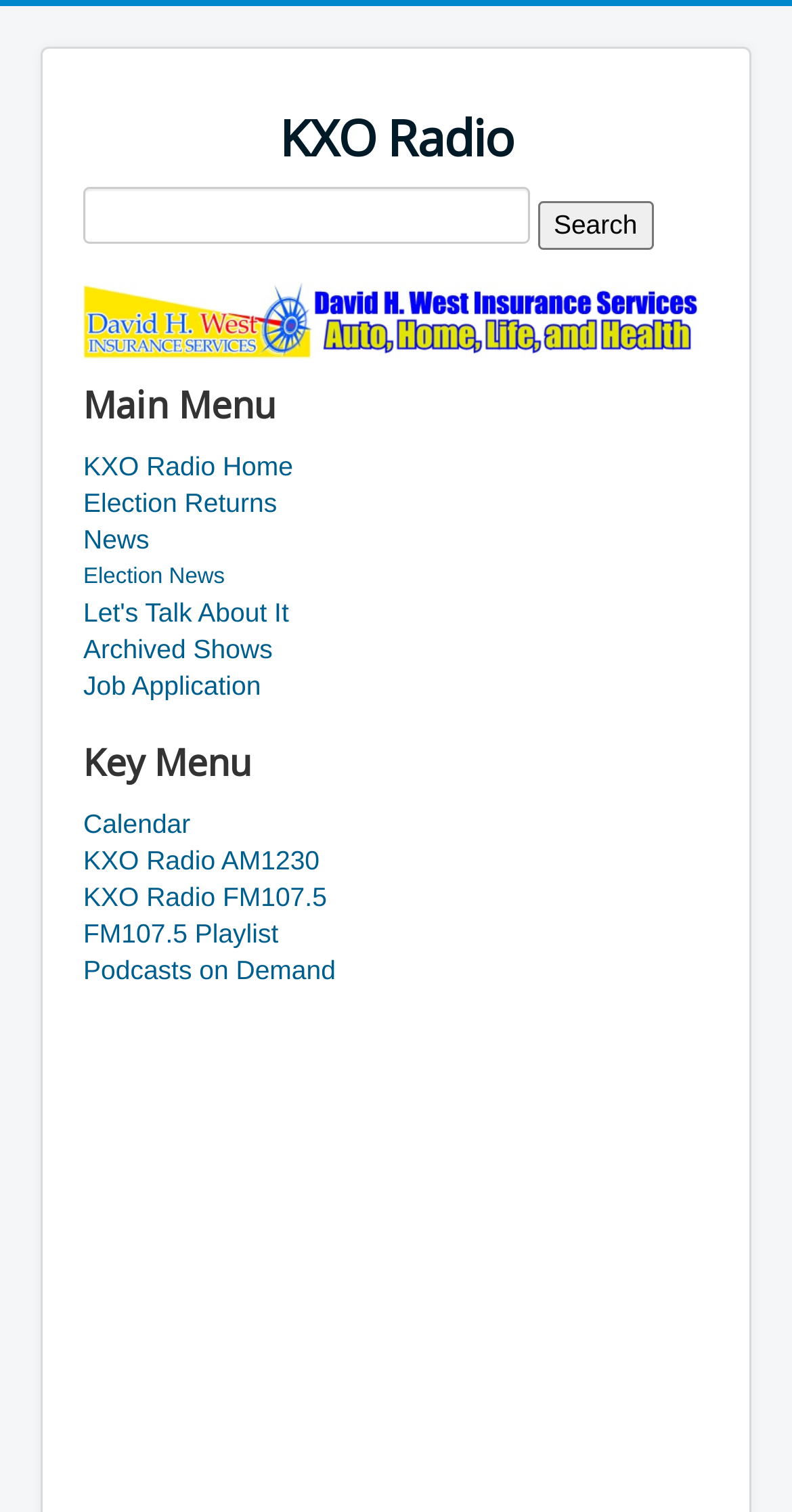Please study the image and answer the question comprehensively:
Is there a search function on the webpage?

A search function is available on the webpage, which can be found in the top-right corner, where a textbox and a 'Search' button are provided.